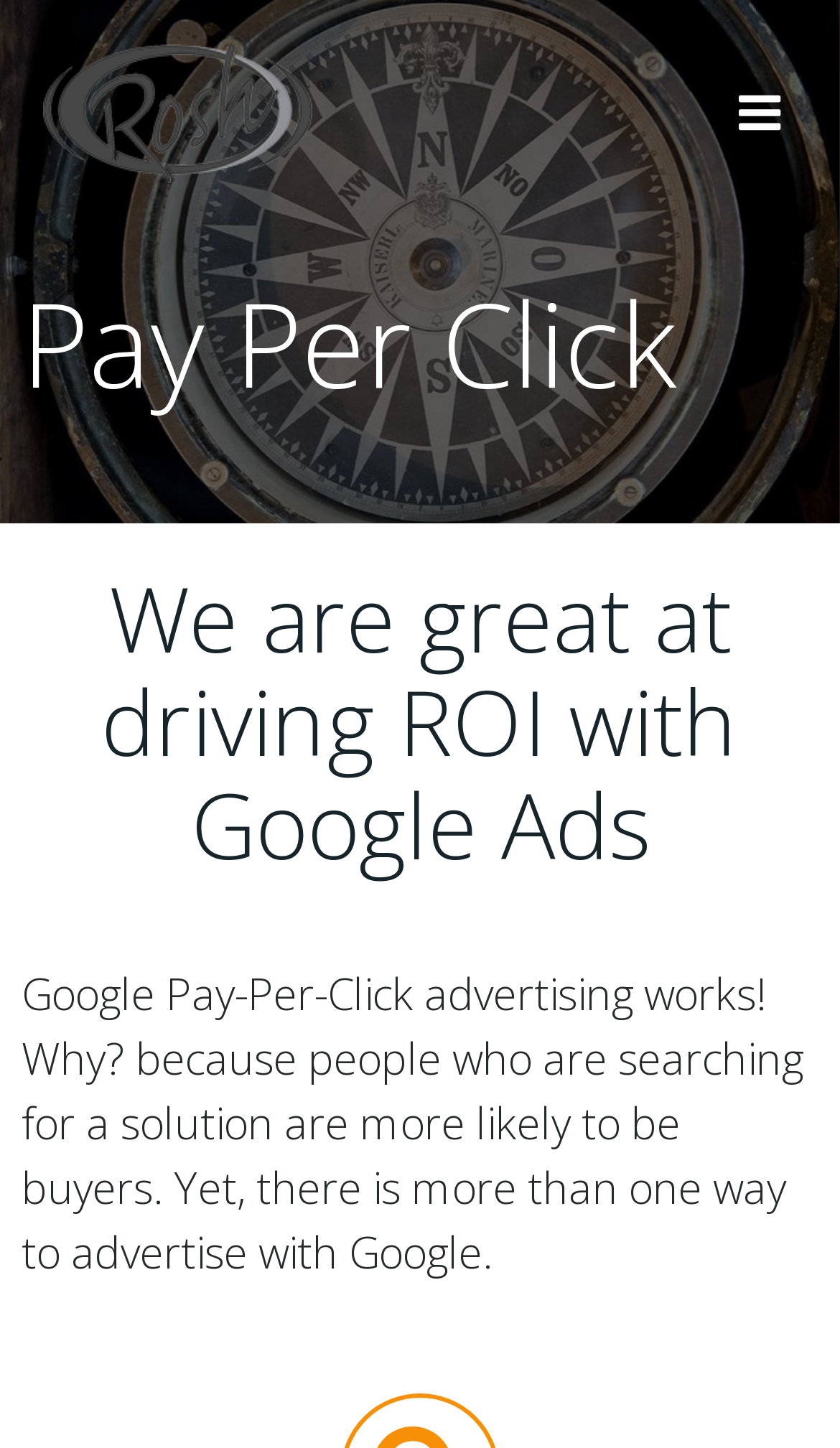Find the bounding box coordinates for the HTML element described as: "title="Menu"". The coordinates should consist of four float values between 0 and 1, i.e., [left, top, right, bottom].

[0.862, 0.053, 0.949, 0.103]